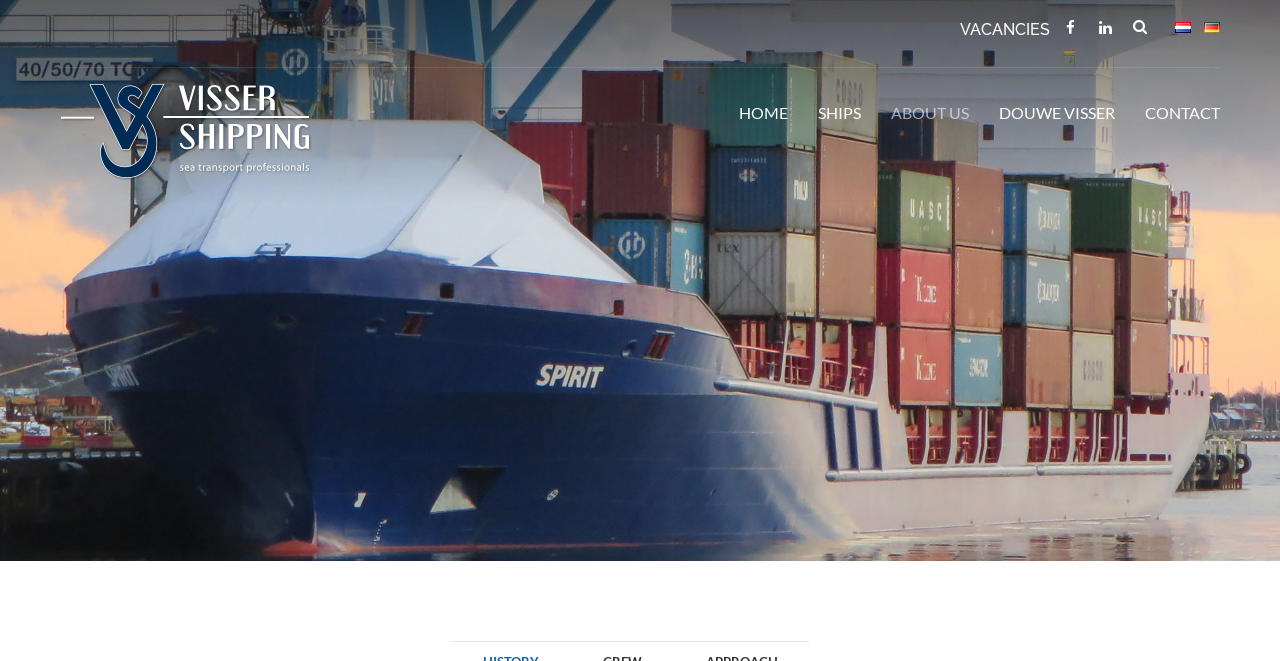Can you look at the image and give a comprehensive answer to the question:
What is the language of the link at the top right corner?

I looked at the top right corner of the webpage and found a link with an image, and the text on the link is 'Nederlands', which is a language.